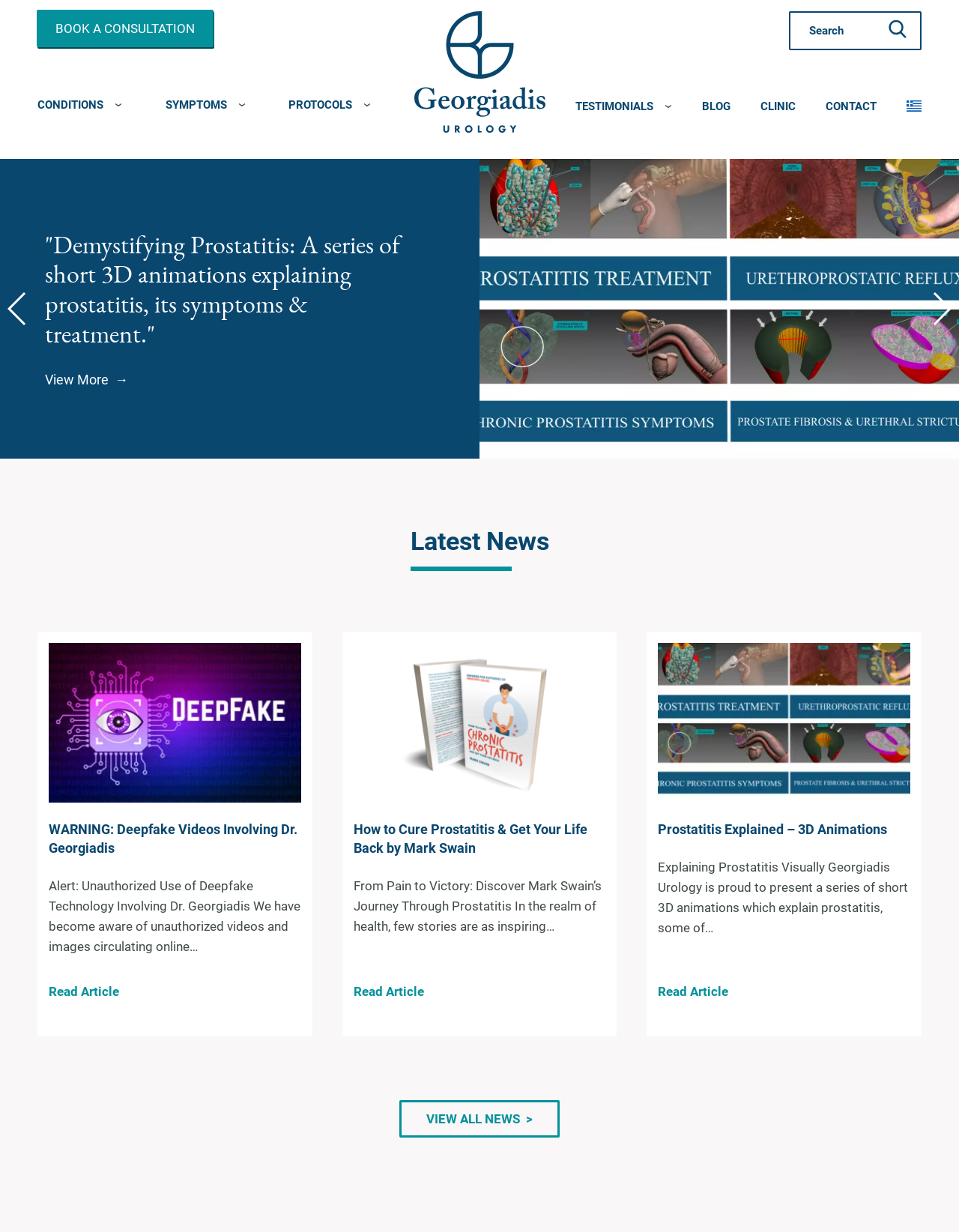Analyze the image and answer the question with as much detail as possible: 
What is the purpose of the search box?

I found the purpose of the search box by looking at the textbox element with the placeholder text 'Search'. This suggests that the purpose of the search box is to search the website for relevant content.